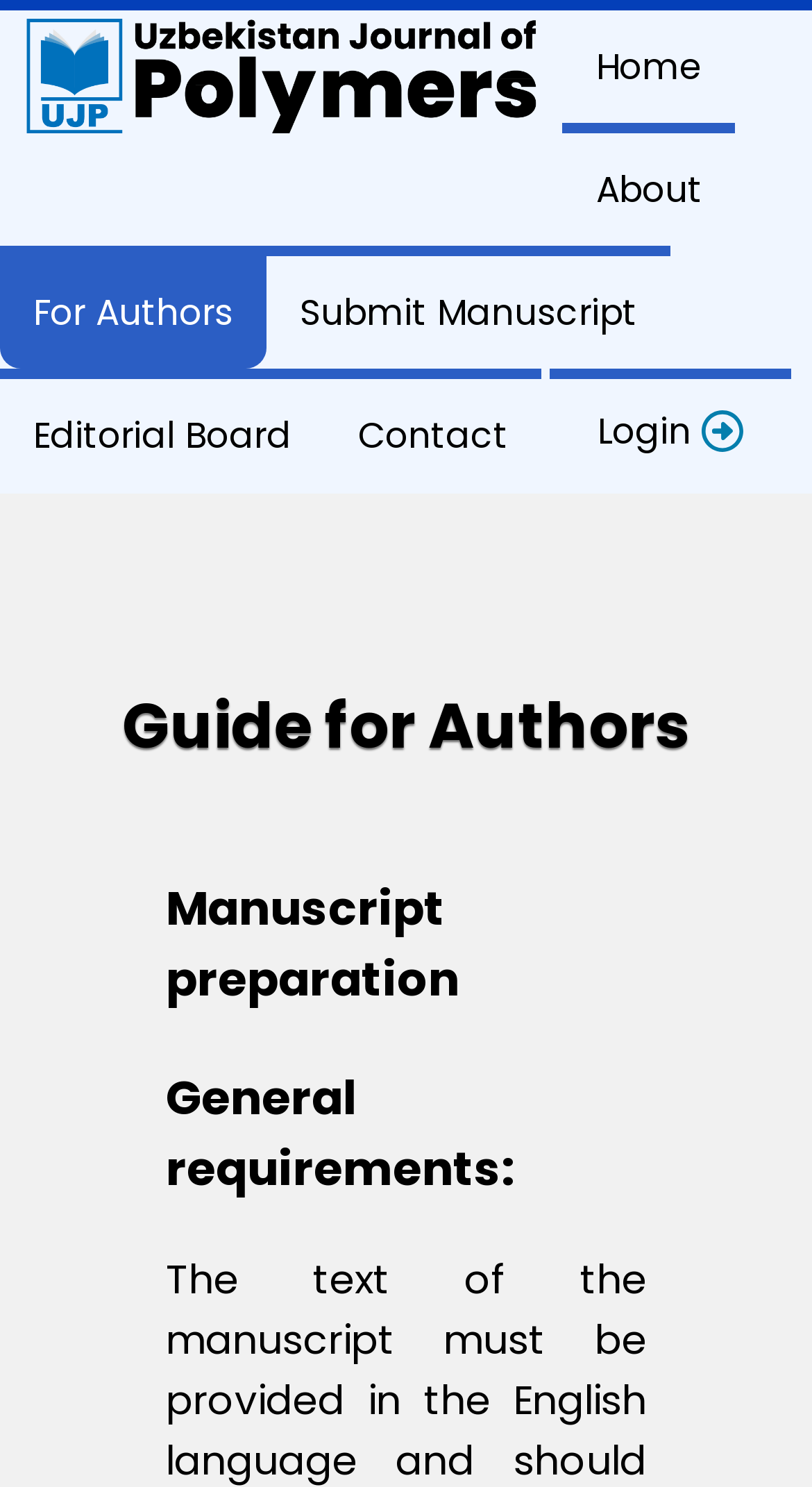Elaborate on the different components and information displayed on the webpage.

The webpage appears to be a portal for a scholarly journal or publication. At the top-left corner, there is a logo image, which is part of a link element. To the right of the logo, there is a navigation menu consisting of five links: "Home", "About", "For Authors", "Submit Manuscript", and "Editorial Board". These links are positioned horizontally, with "Home" on the left and "Editorial Board" on the right.

Below the navigation menu, there is another set of links, including "Contact" and "Login", which are positioned horizontally. The "Login" link has a small image associated with it, likely an icon.

The main content of the webpage is divided into sections, with headings that provide guidance for authors. The first heading, "Guide for Authors", is positioned near the top-center of the page. Below this heading, there is a subheading, "Manuscript preparation", which is followed by another subheading, "General requirements:". These headings are arranged vertically, with the subheadings providing more specific information related to the guide for authors.